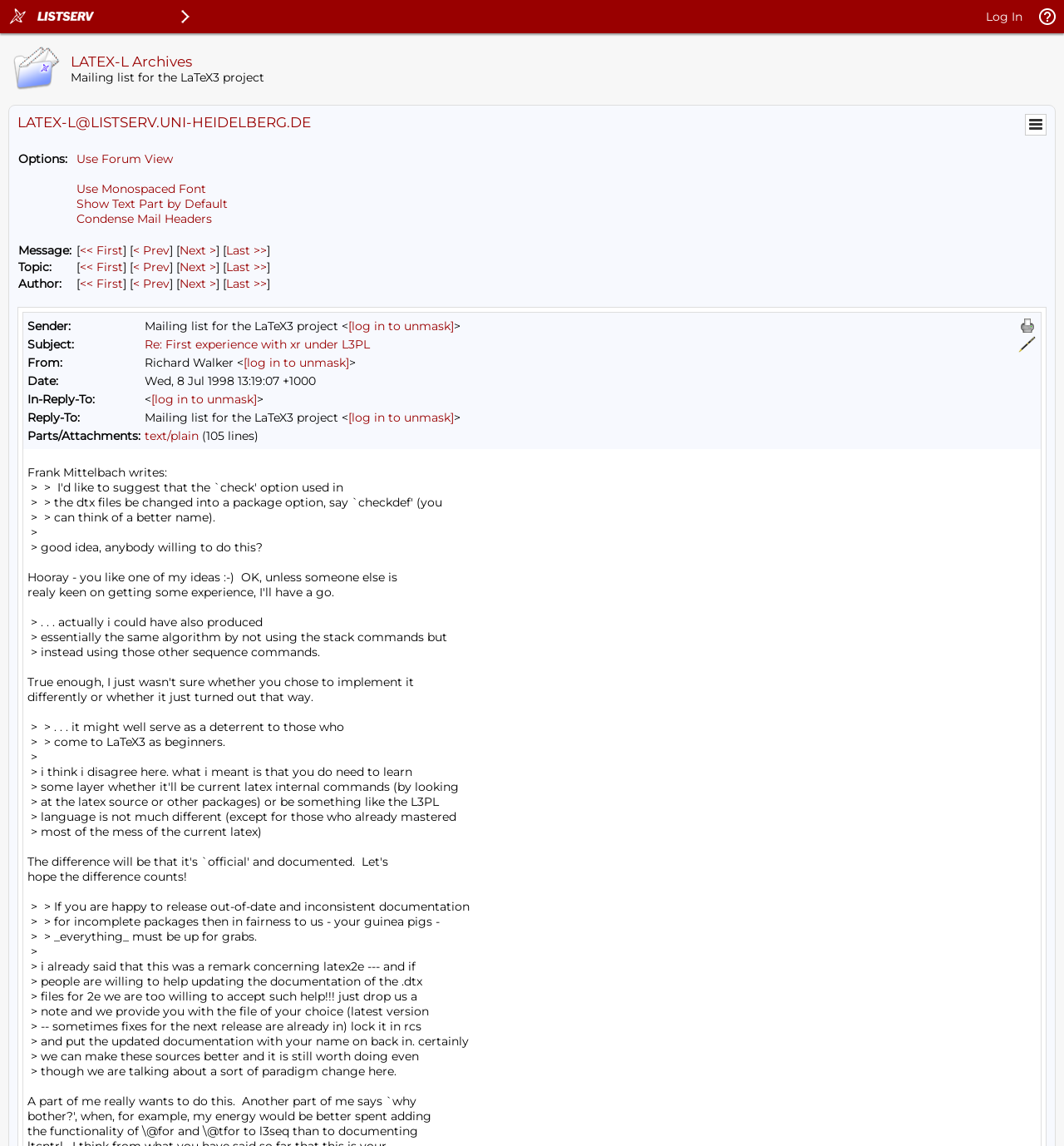What are the options for viewing the messages?
Please provide a comprehensive answer based on the information in the image.

The options for viewing the messages can be found in the LayoutTableCell with the bounding box coordinates [0.071, 0.131, 0.255, 0.211]. These options are links that allow the user to customize their viewing experience.